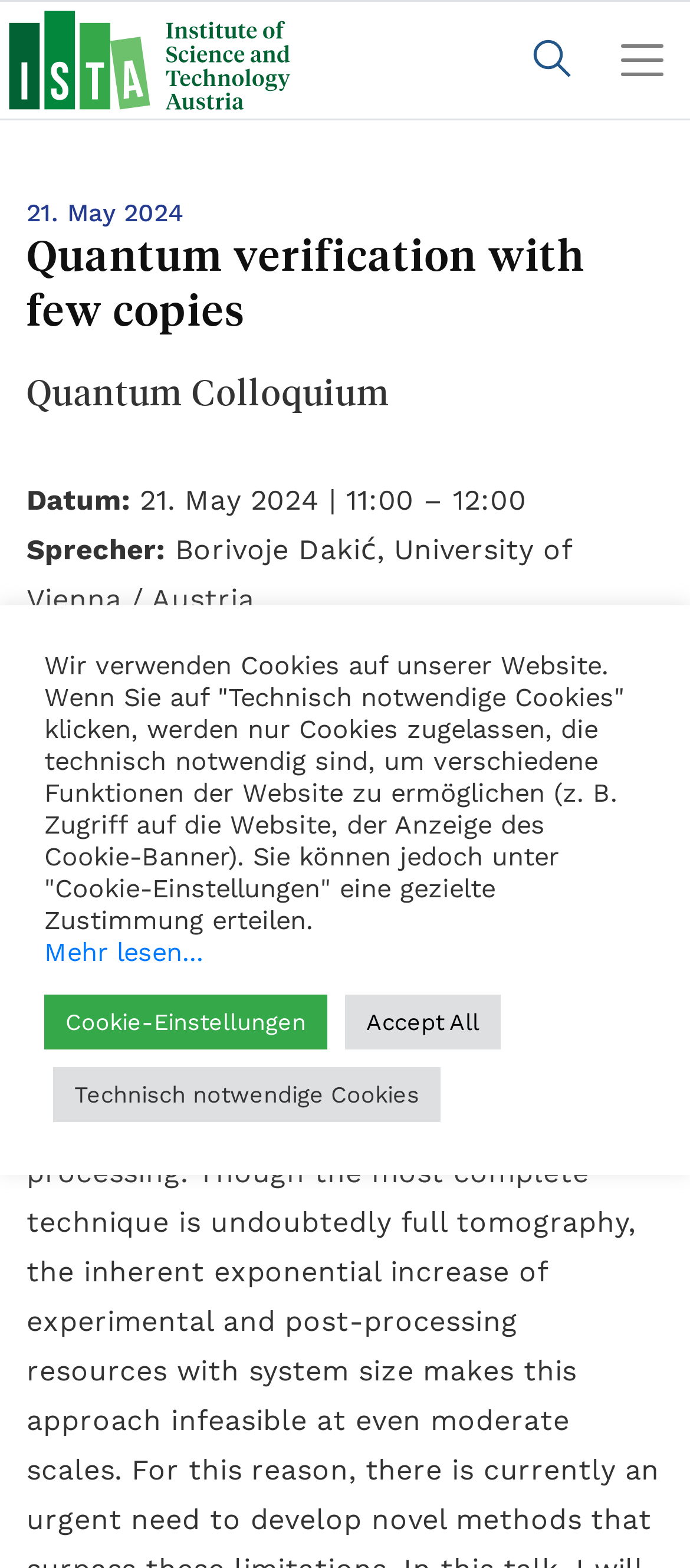Based on the provided description, "Cookie-Einstellungen", find the bounding box of the corresponding UI element in the screenshot.

[0.064, 0.634, 0.474, 0.669]